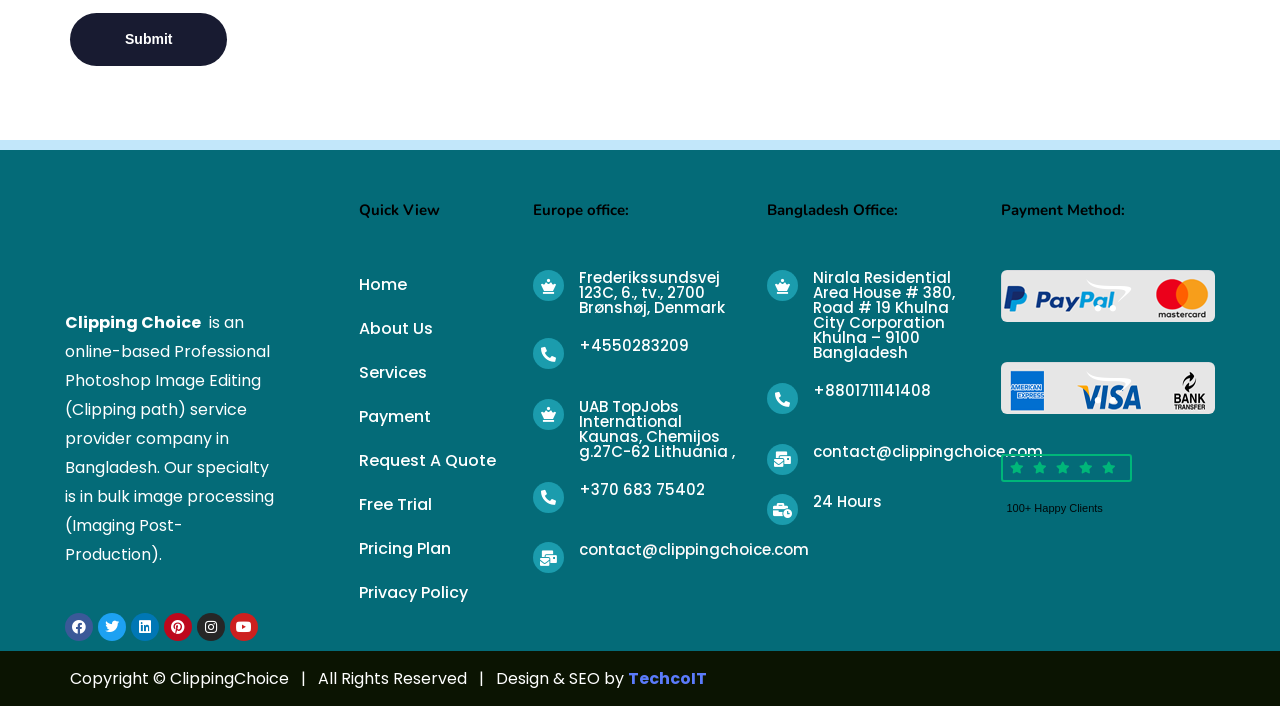Please reply to the following question using a single word or phrase: 
What is the address of the Europe office?

Frederikssundsvej 123C, 6., tv., 2700 Brønshøj, Denmark